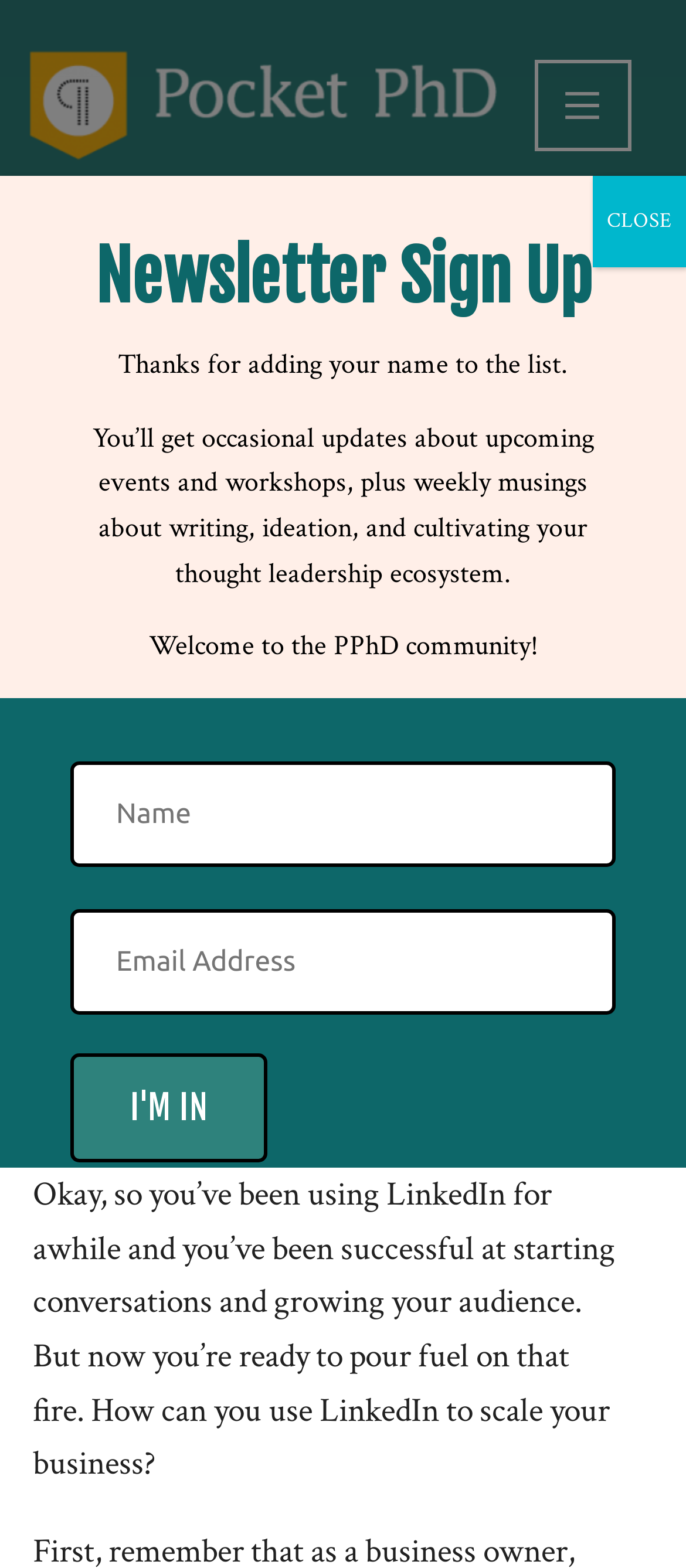What is the date of publication of the article?
Give a one-word or short-phrase answer derived from the screenshot.

August 22, 2022